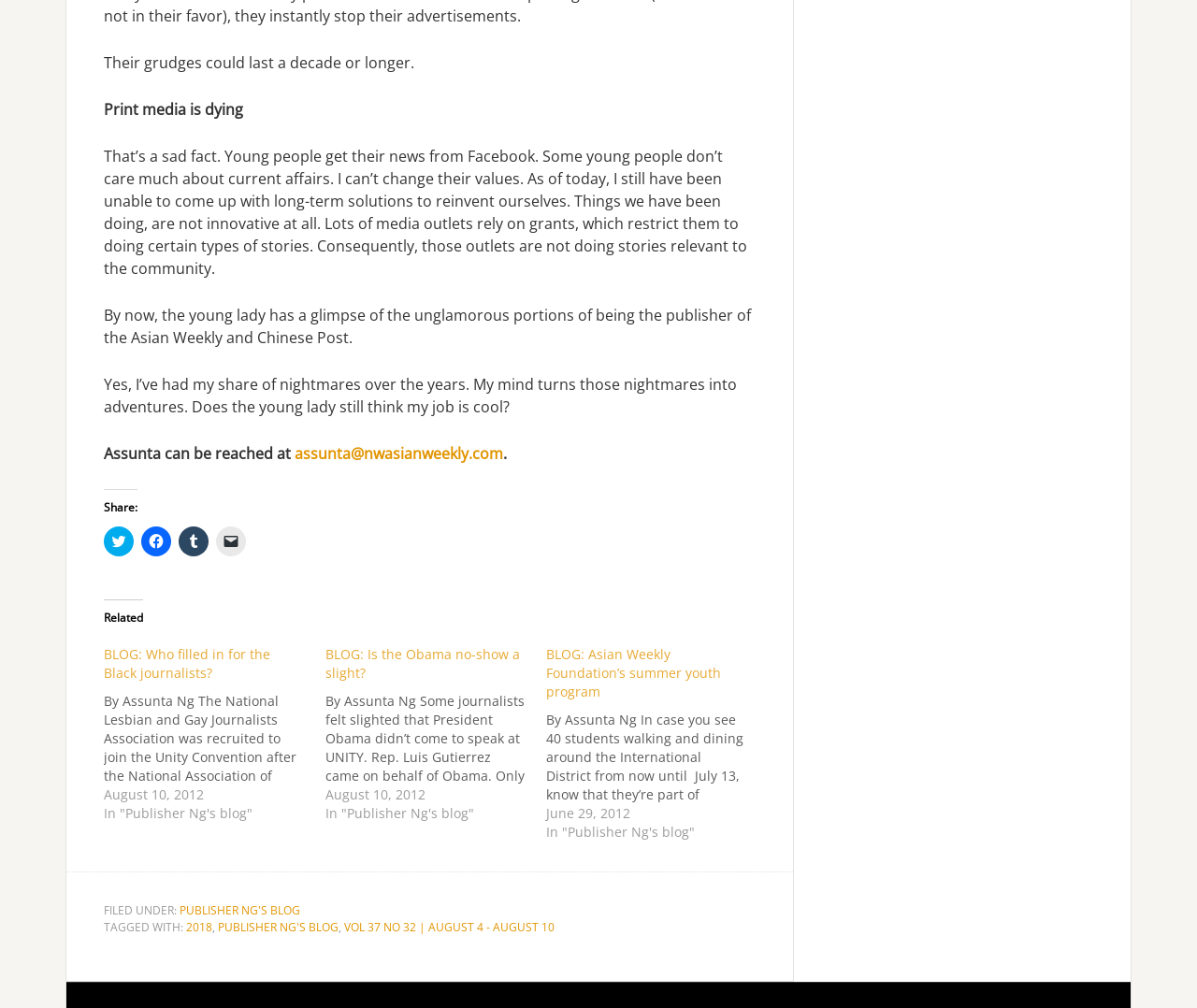What is the name of the publication?
Answer the question with a single word or phrase by looking at the picture.

Asian Weekly